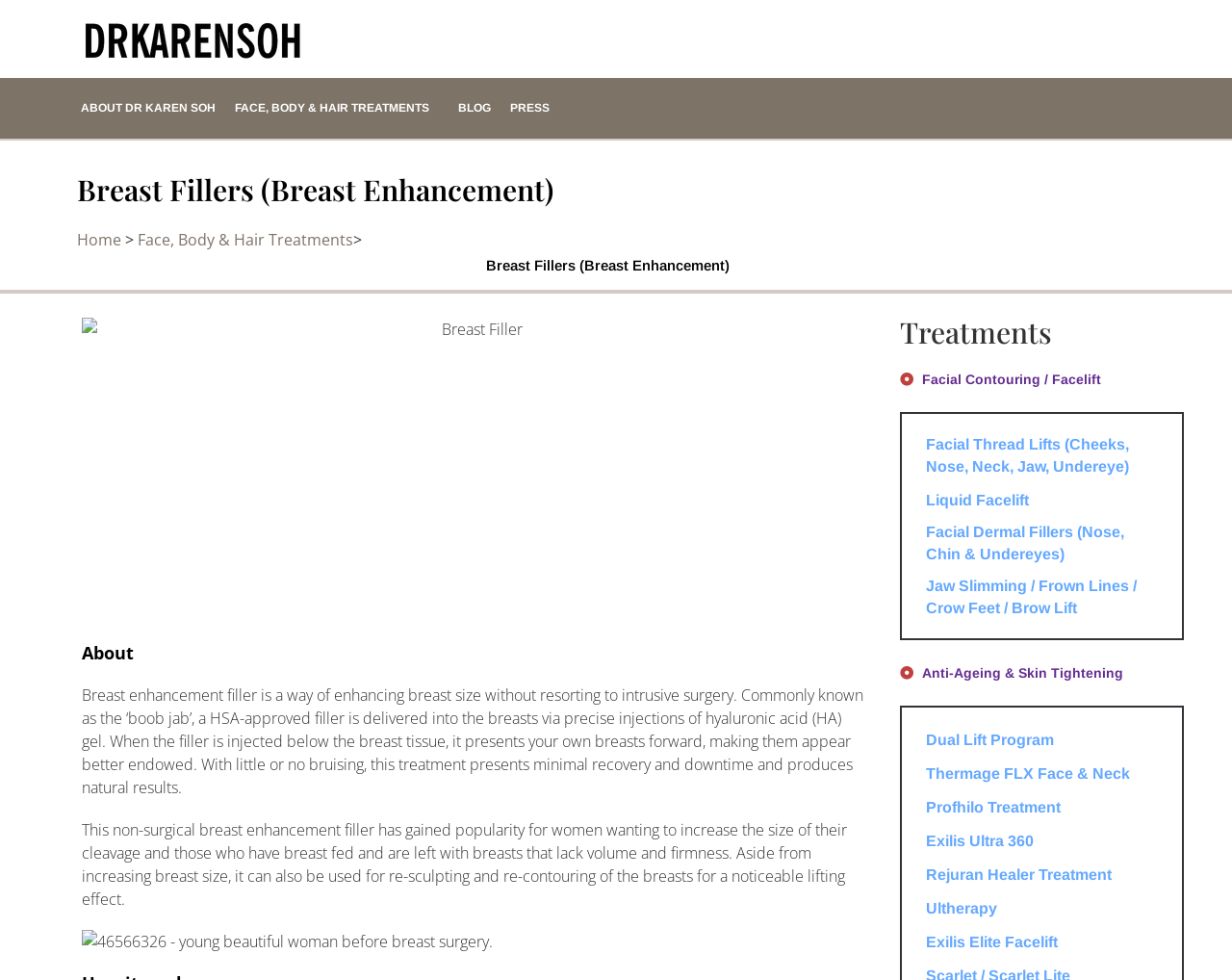Please provide the bounding box coordinates for the element that needs to be clicked to perform the following instruction: "Click on the 'ABOUT DR KAREN SOH' link". The coordinates should be given as four float numbers between 0 and 1, i.e., [left, top, right, bottom].

[0.058, 0.089, 0.183, 0.132]